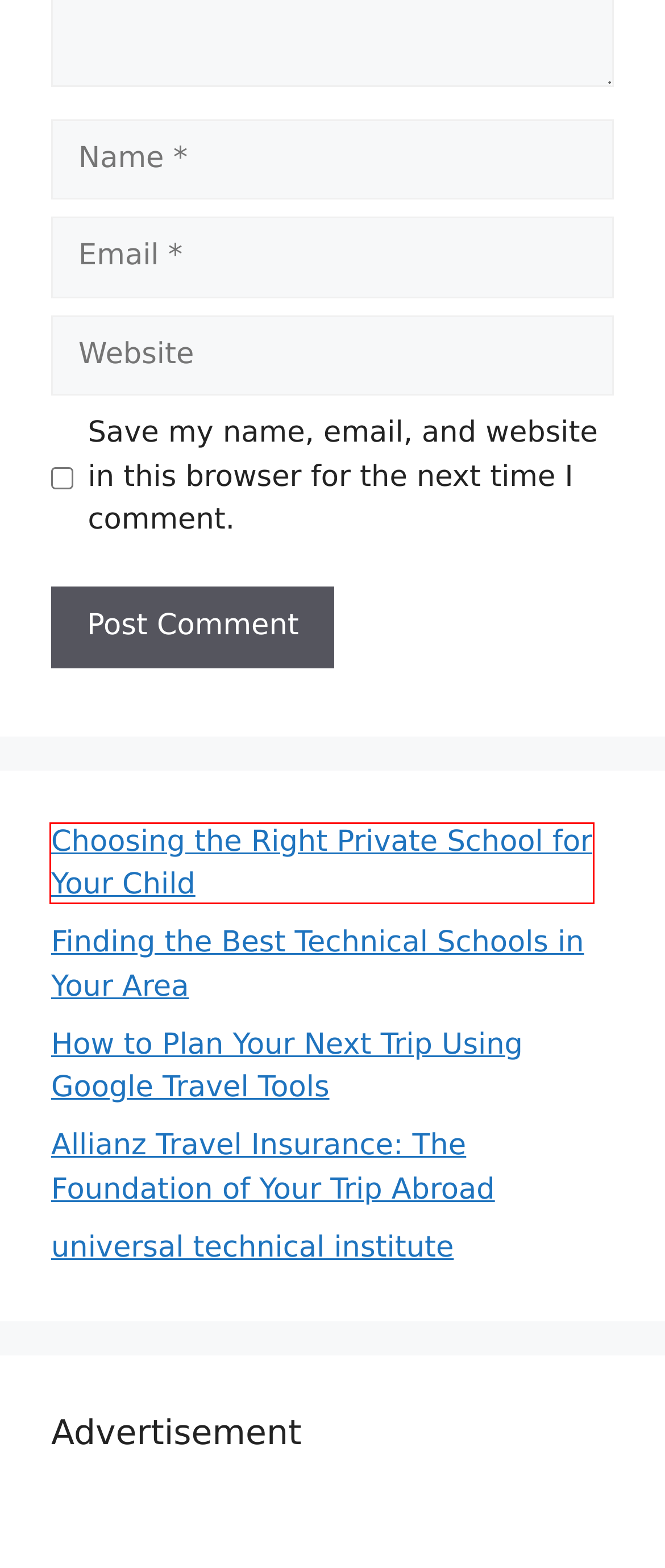Observe the screenshot of a webpage with a red bounding box highlighting an element. Choose the webpage description that accurately reflects the new page after the element within the bounding box is clicked. Here are the candidates:
A. Job Archives - InsuranceNewsNG
B. Finding the Best Technical Schools in Your Area - InsuranceNewsNG
C. Apply Canada Jobs Anywhere Worldwide: A Guide to the Canada Job Bank - InsuranceNewsNG
D. Caregiver Jobs in Europe: A Comprehensive Guide to Visa Sponsorship - InsuranceNewsNG
E. universal technical institute - InsuranceNewsNG
F. Choosing the Right Private School for Your Child - InsuranceNewsNG
G. Allianz Travel Insurance: The Foundation of Your Trip Abroad - InsuranceNewsNG
H. InsuranceNewsNG - Scholarship | Immigration | Jobs

F